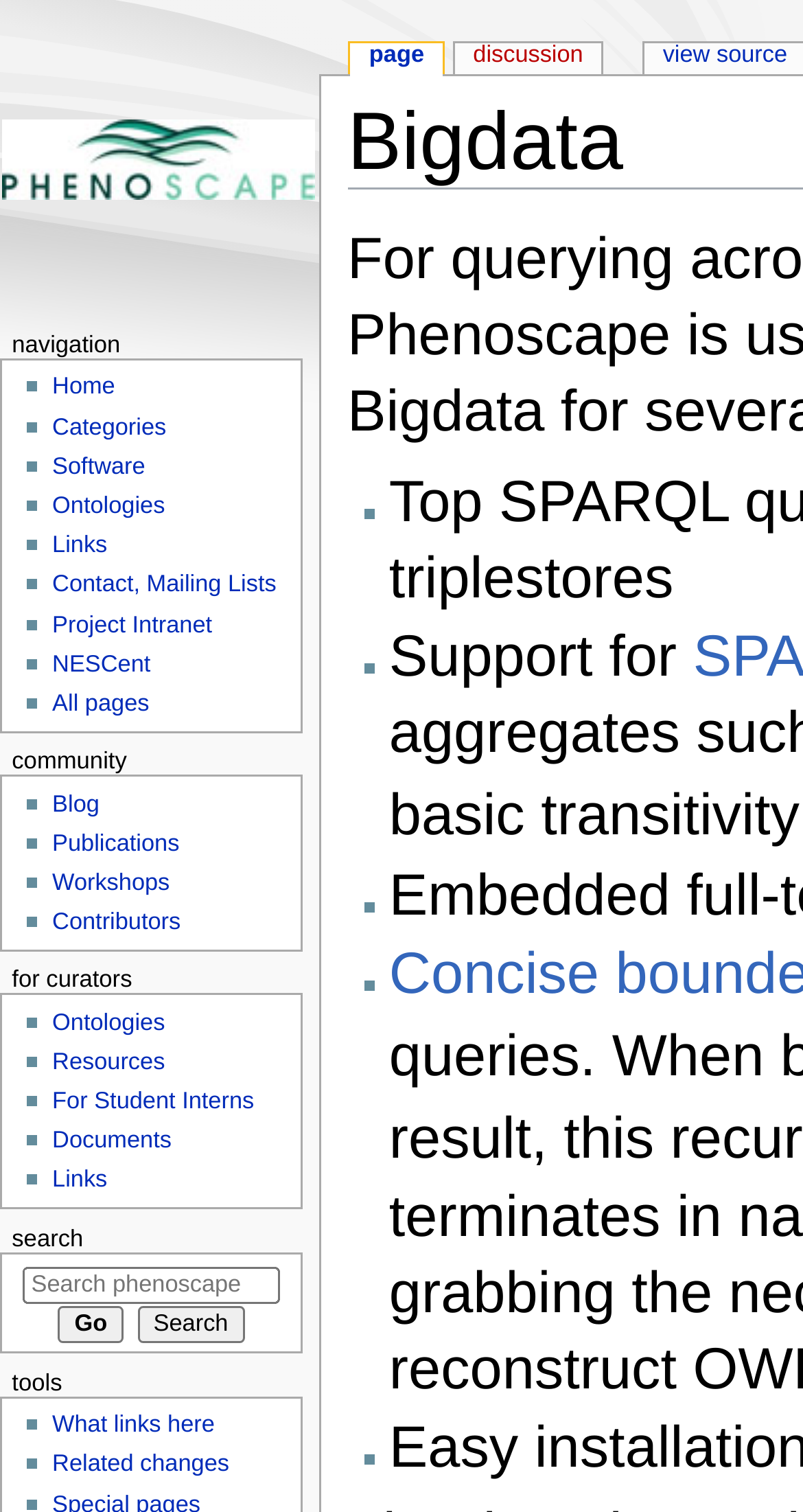Extract the bounding box for the UI element that matches this description: "title="Visit the main page"".

[0.0, 0.0, 0.397, 0.211]